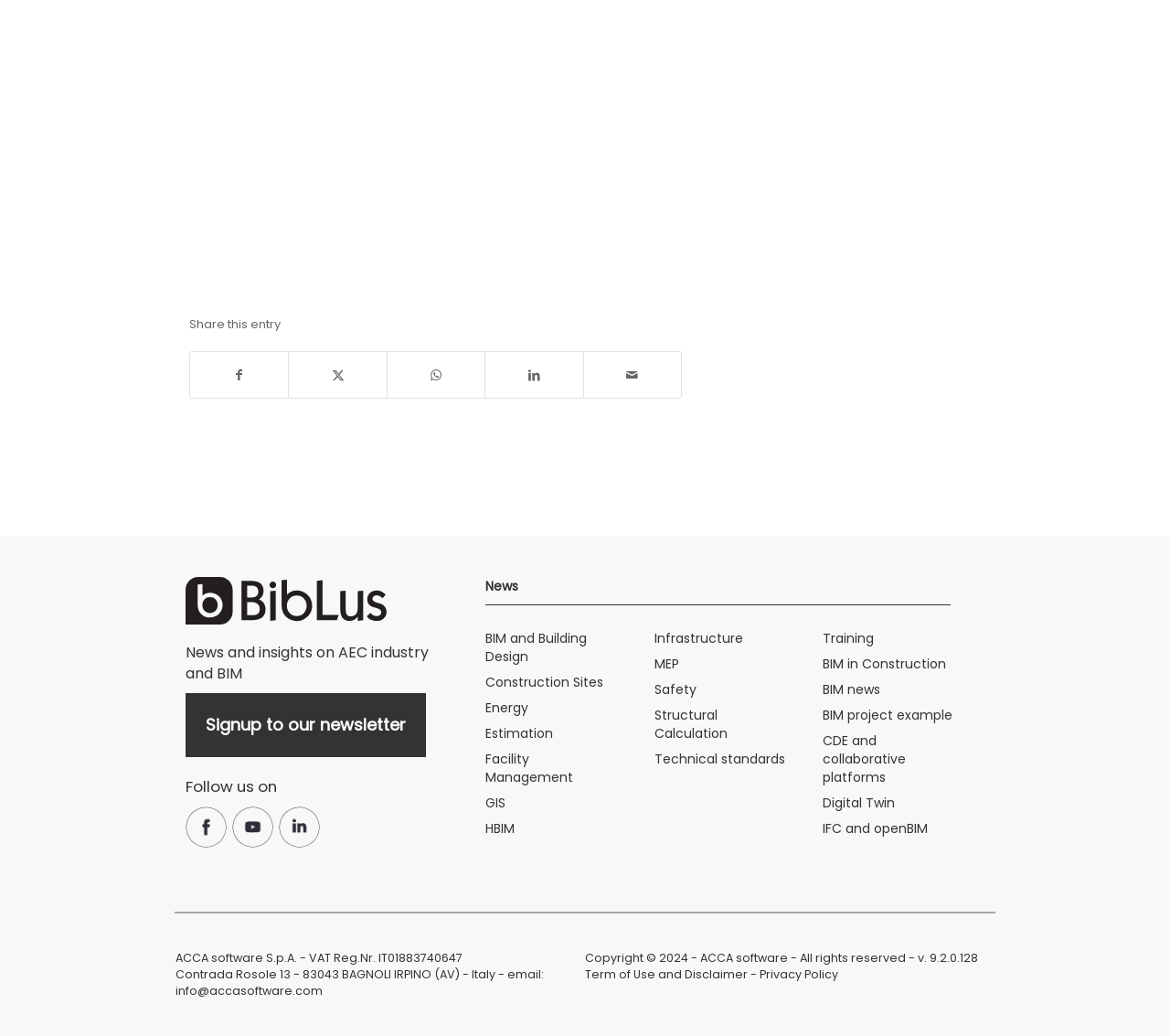Please determine the bounding box coordinates of the element to click on in order to accomplish the following task: "Share this entry on Facebook". Ensure the coordinates are four float numbers ranging from 0 to 1, i.e., [left, top, right, bottom].

[0.162, 0.34, 0.246, 0.384]